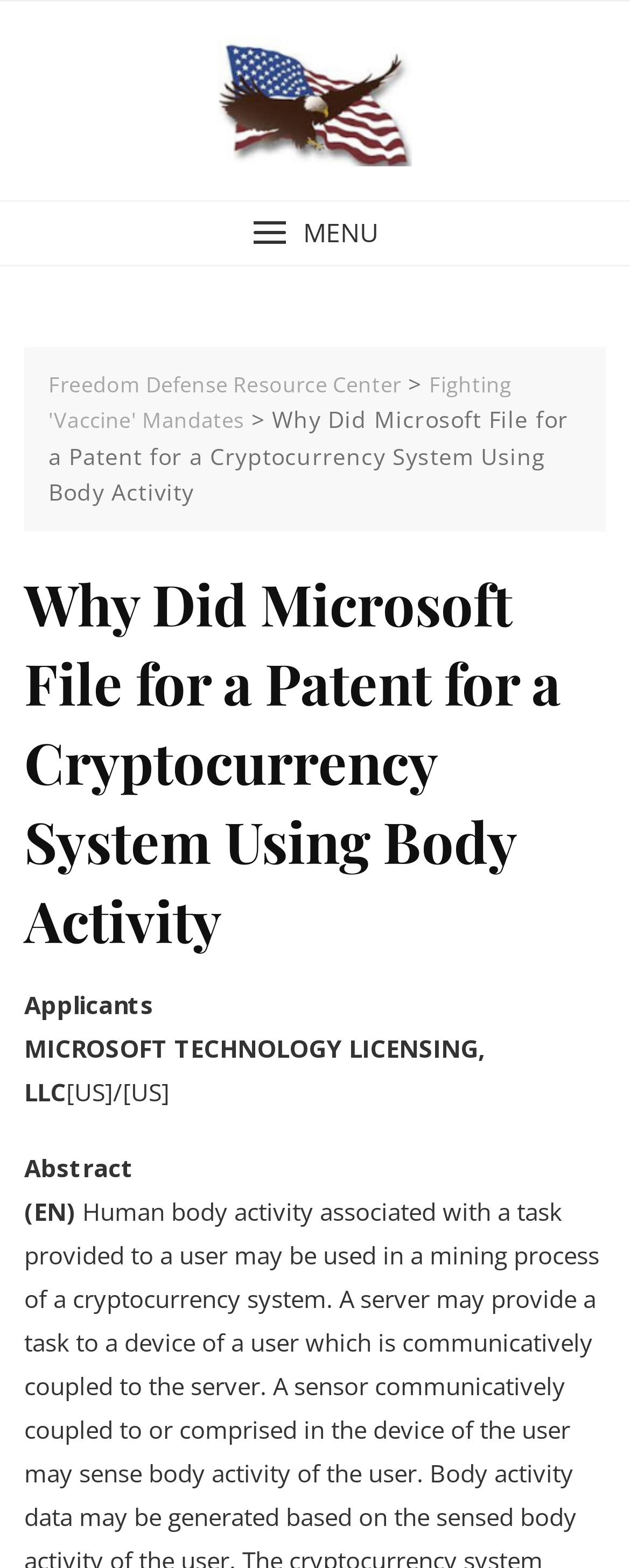What is the type of mandates being fought?
Identify the answer in the screenshot and reply with a single word or phrase.

Vaccine Mandates